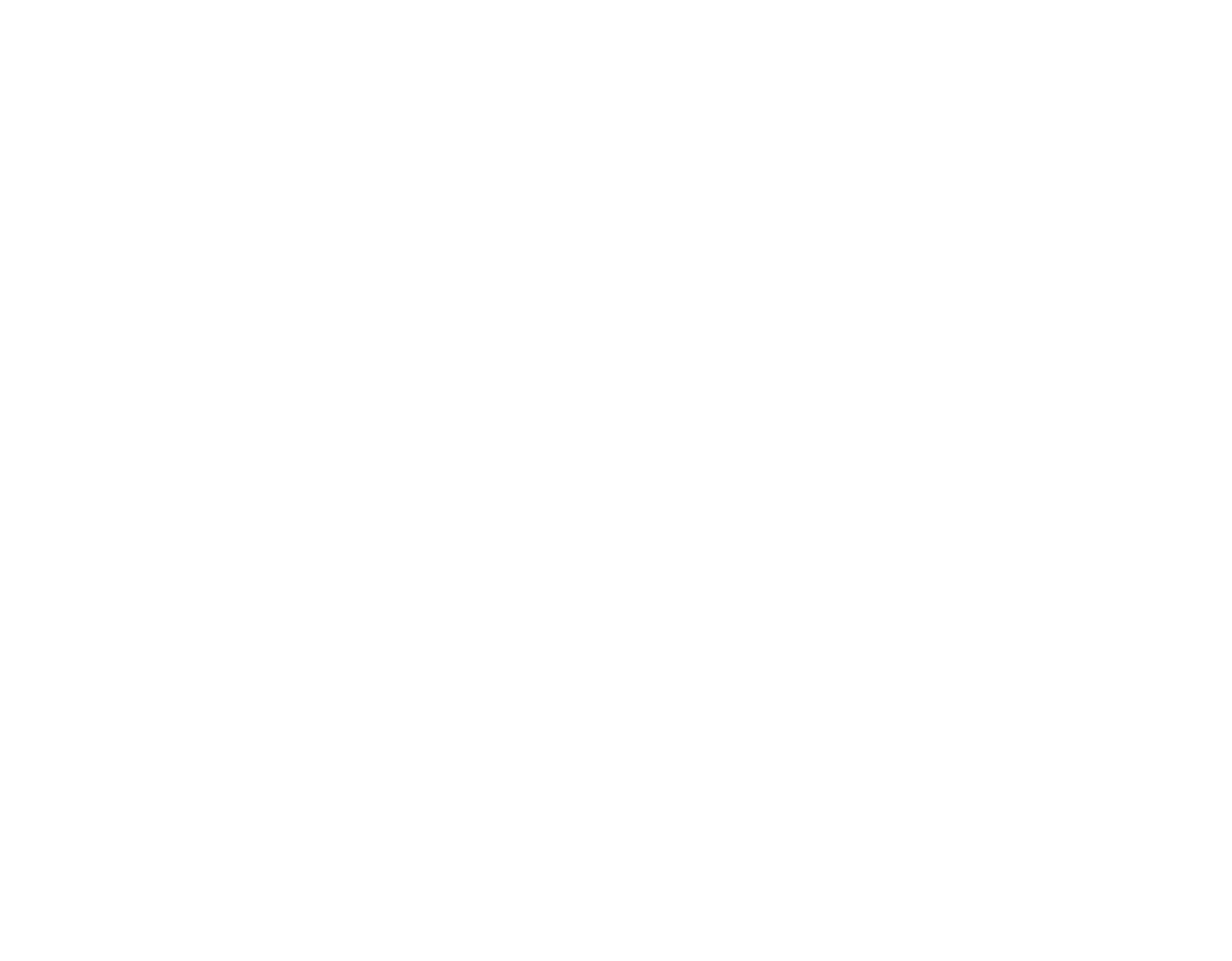How many language options are available?
Look at the screenshot and respond with one word or a short phrase.

2